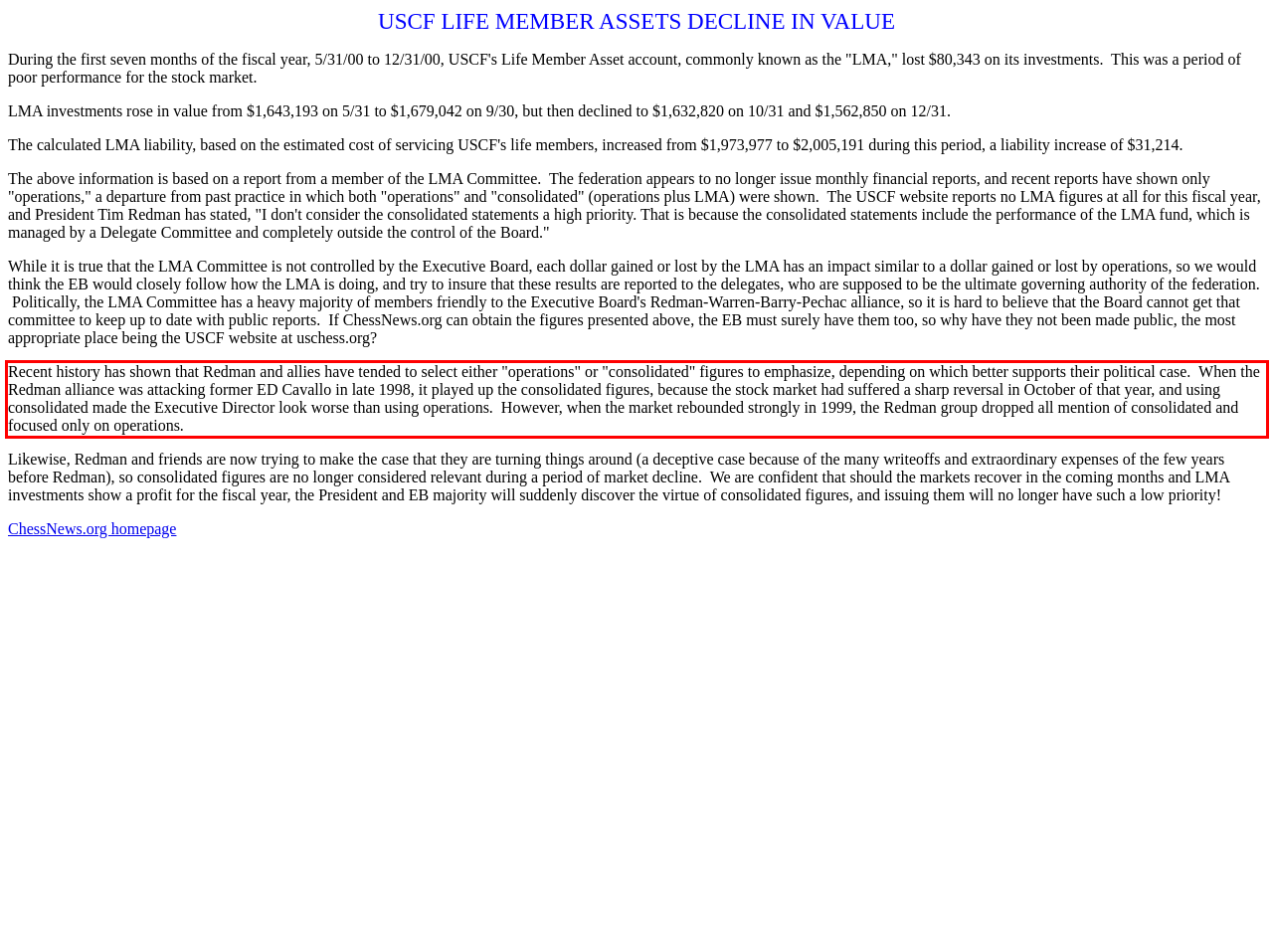Please perform OCR on the UI element surrounded by the red bounding box in the given webpage screenshot and extract its text content.

Recent history has shown that Redman and allies have tended to select either "operations" or "consolidated" figures to emphasize, depending on which better supports their political case. When the Redman alliance was attacking former ED Cavallo in late 1998, it played up the consolidated figures, because the stock market had suffered a sharp reversal in October of that year, and using consolidated made the Executive Director look worse than using operations. However, when the market rebounded strongly in 1999, the Redman group dropped all mention of consolidated and focused only on operations.